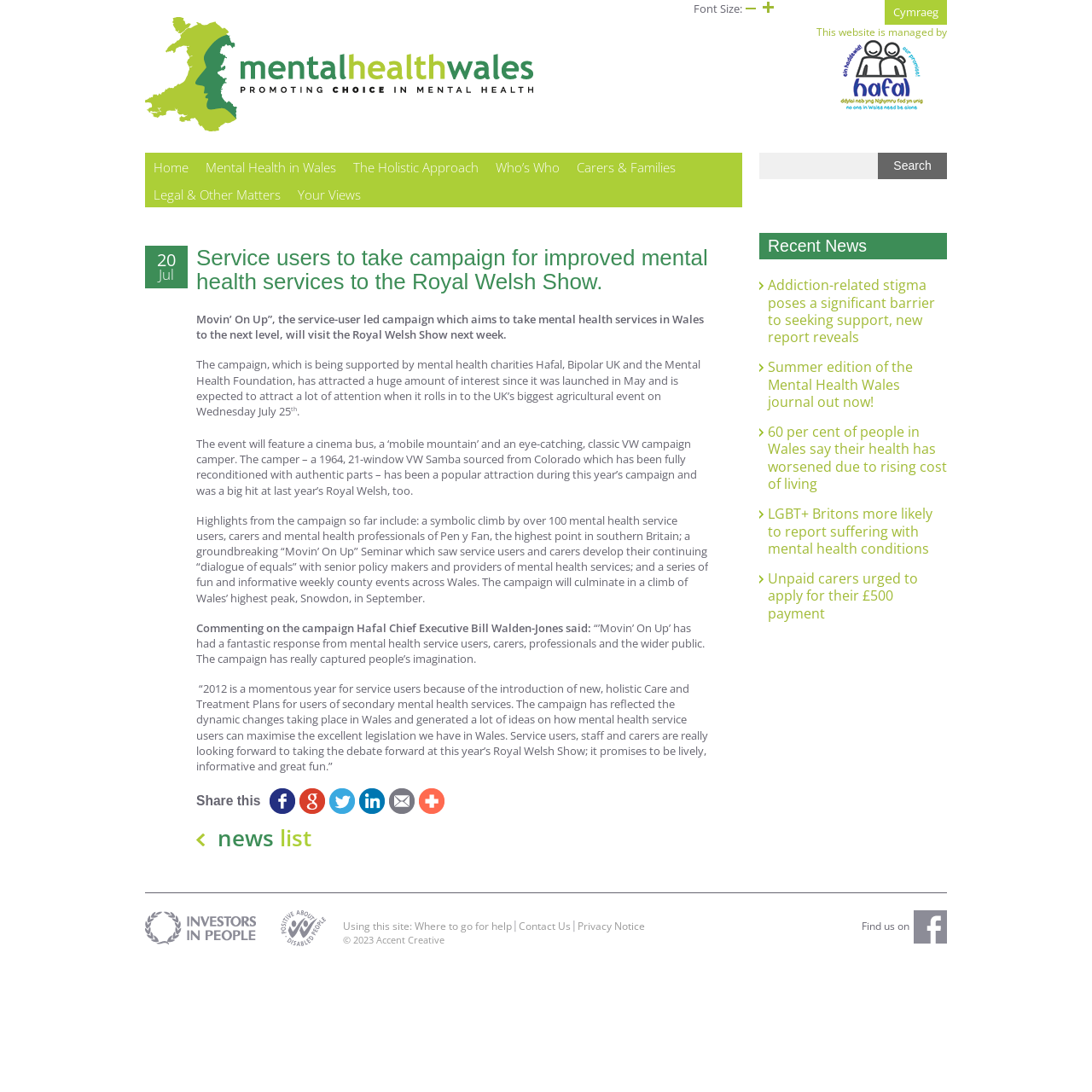Find the bounding box coordinates of the element you need to click on to perform this action: 'Search for something'. The coordinates should be represented by four float values between 0 and 1, in the format [left, top, right, bottom].

[0.695, 0.14, 0.867, 0.164]